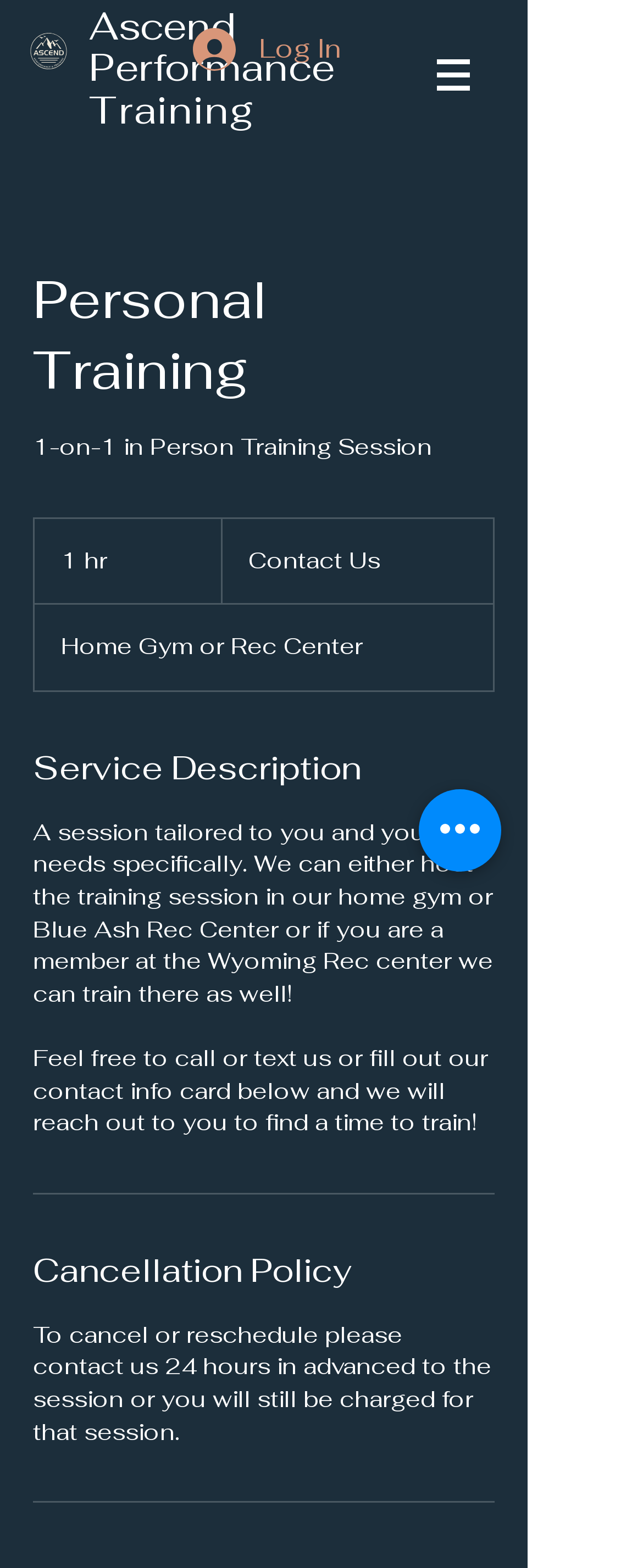From the webpage screenshot, predict the bounding box coordinates (top-left x, top-left y, bottom-right x, bottom-right y) for the UI element described here: #comp-luly0fss1 svg [data-color="1"] {fill: #F0E9D9;}

[0.046, 0.021, 0.105, 0.044]